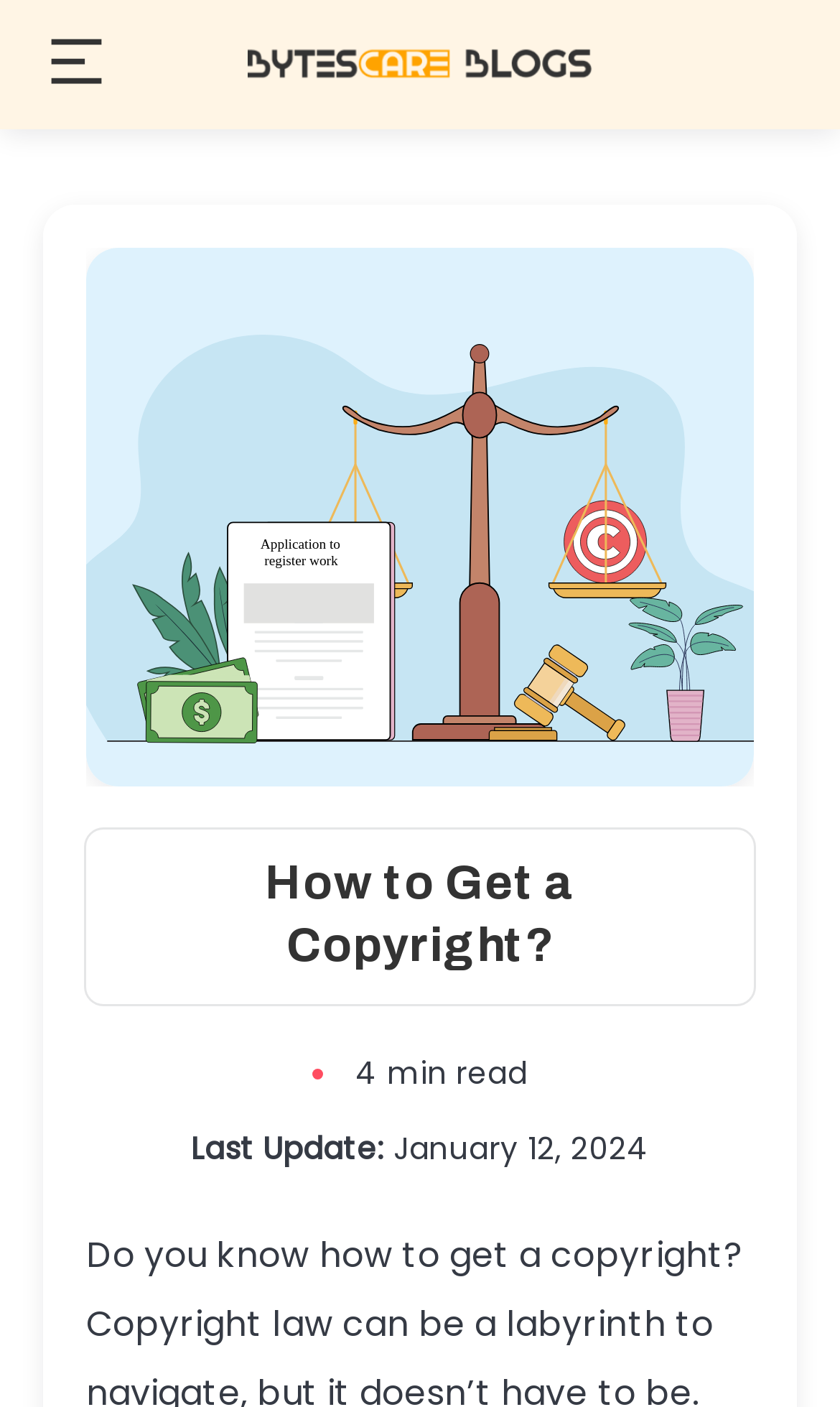Explain the webpage in detail.

The webpage appears to be a blog post about getting a copyright. At the top left, there is a small image. Below it, there is a link to the "Bytescare Blog" with an accompanying image. 

The main content of the webpage is a header section that spans most of the width. Within this section, there is a larger image related to getting a copyright, followed by a heading that reads "How to Get a Copyright?". Below the heading, there is a text indicating the reading time, "4 min read", positioned roughly at the center. To the left of the reading time, there is a text "Last Update:" followed by the date "January 12, 2024".